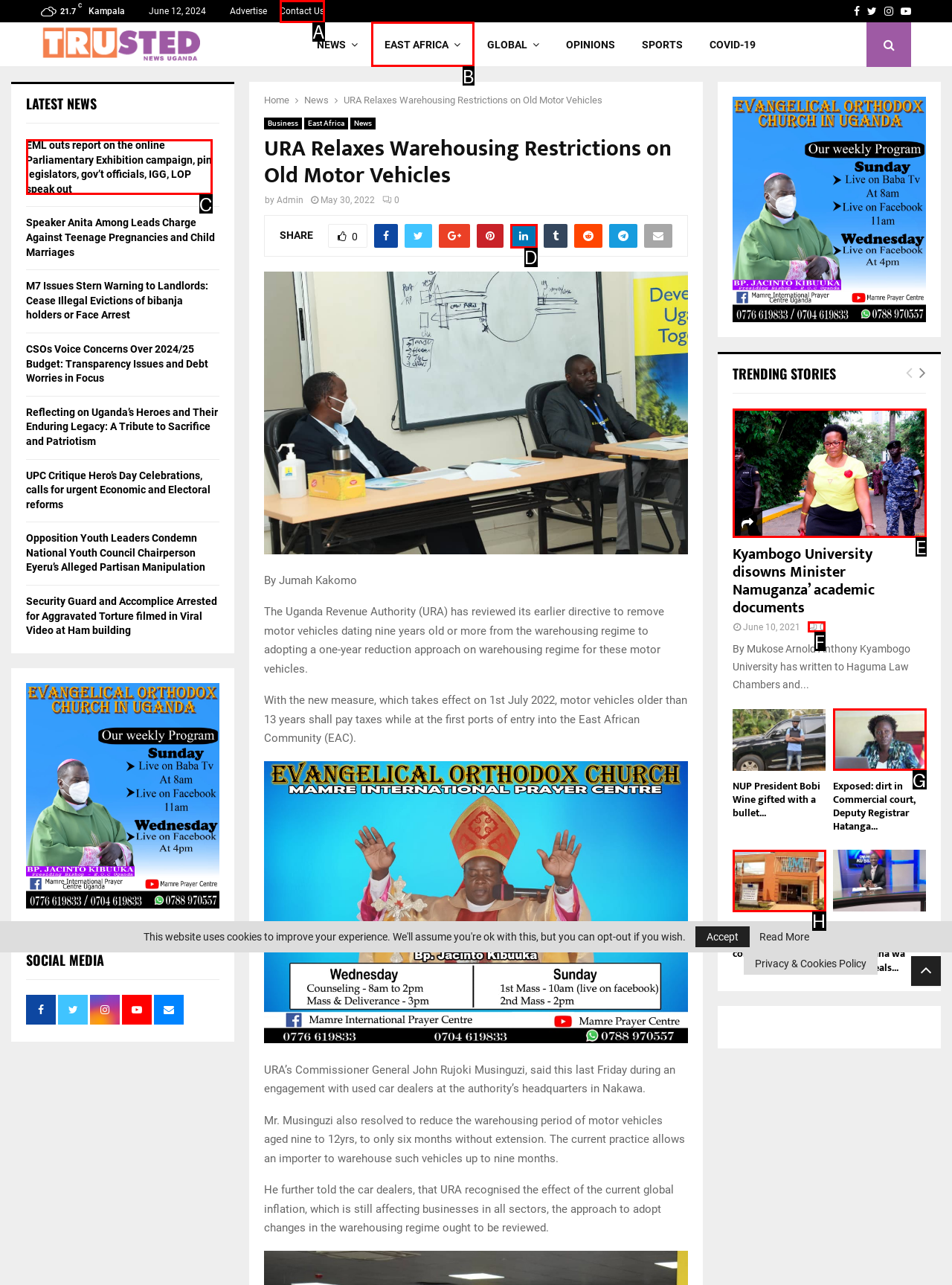Identify the appropriate lettered option to execute the following task: Click on the 'EAST AFRICA' link
Respond with the letter of the selected choice.

B